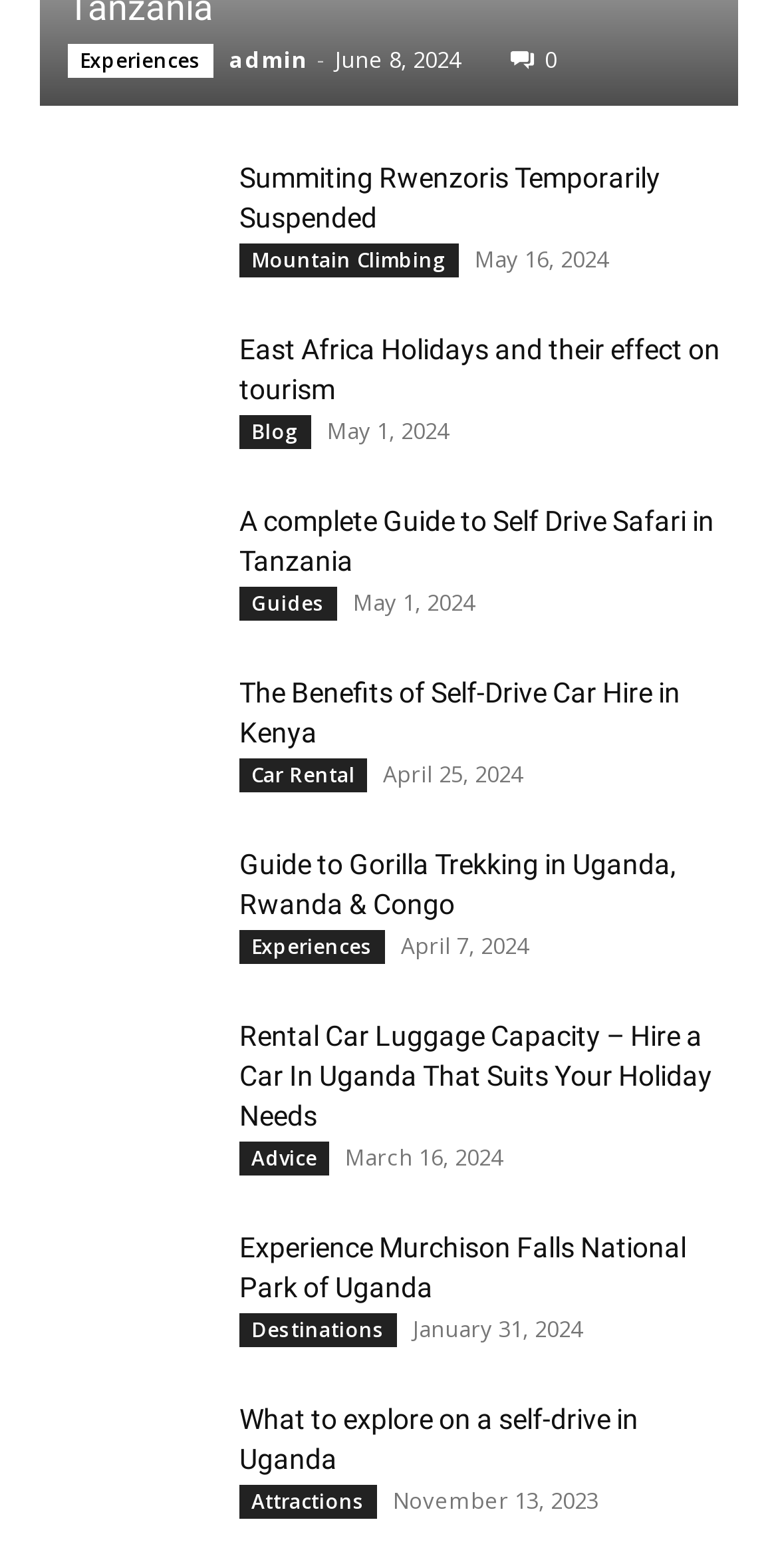Please identify the coordinates of the bounding box that should be clicked to fulfill this instruction: "View East African Safari in Tanzania".

[0.051, 0.21, 0.256, 0.287]